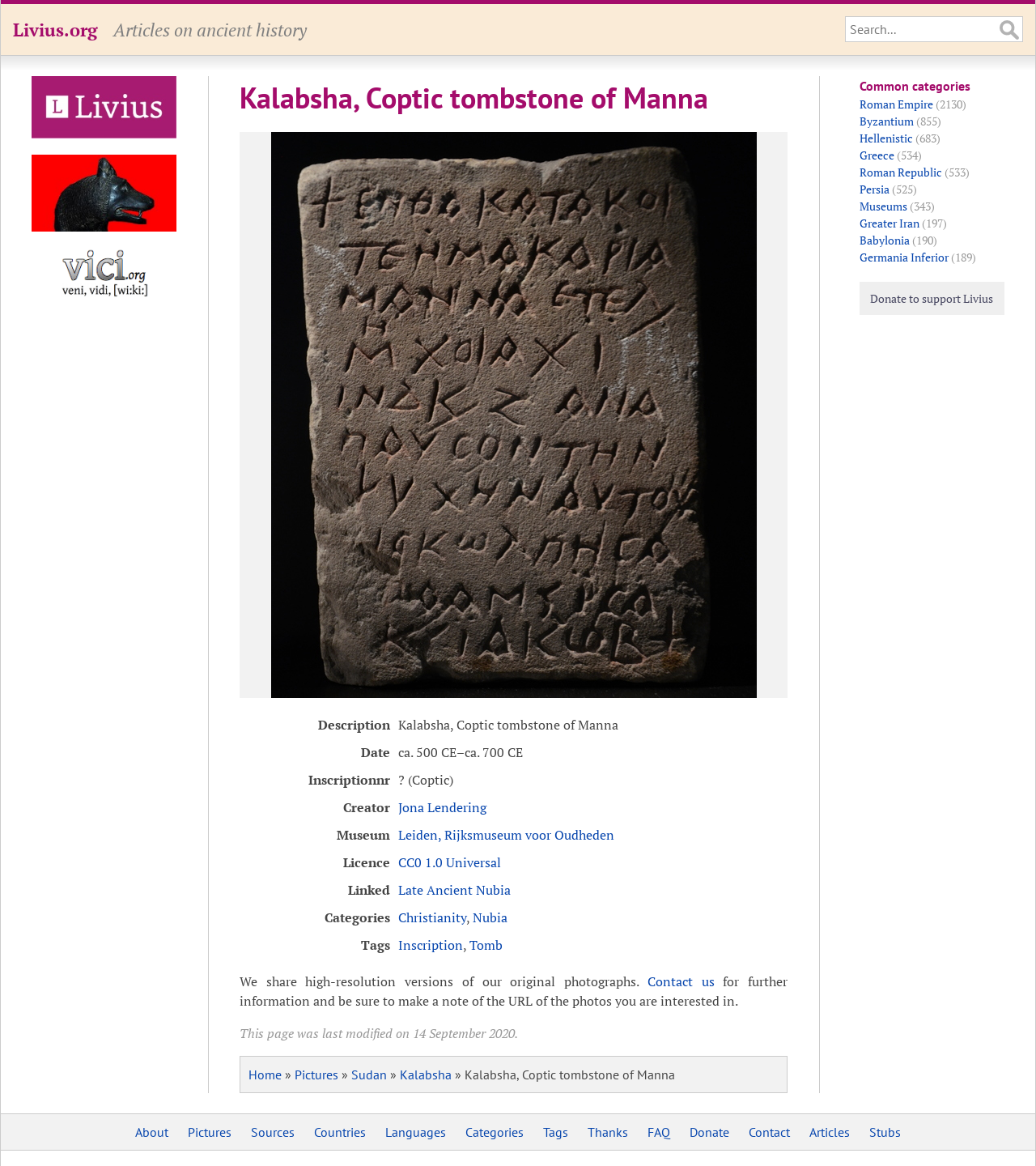Find and extract the text of the primary heading on the webpage.

Kalabsha, Coptic tombstone of Manna